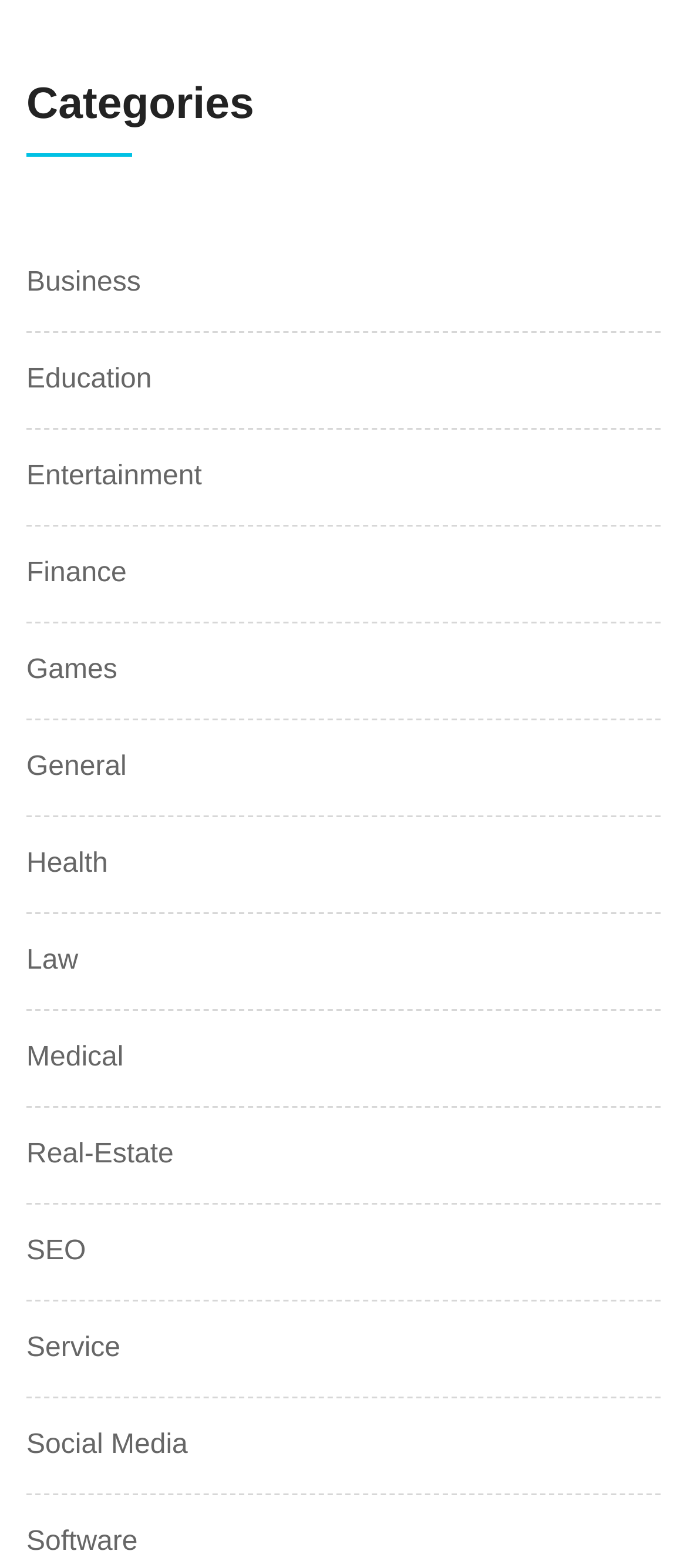What is the first category listed?
Look at the image and respond with a one-word or short phrase answer.

Business